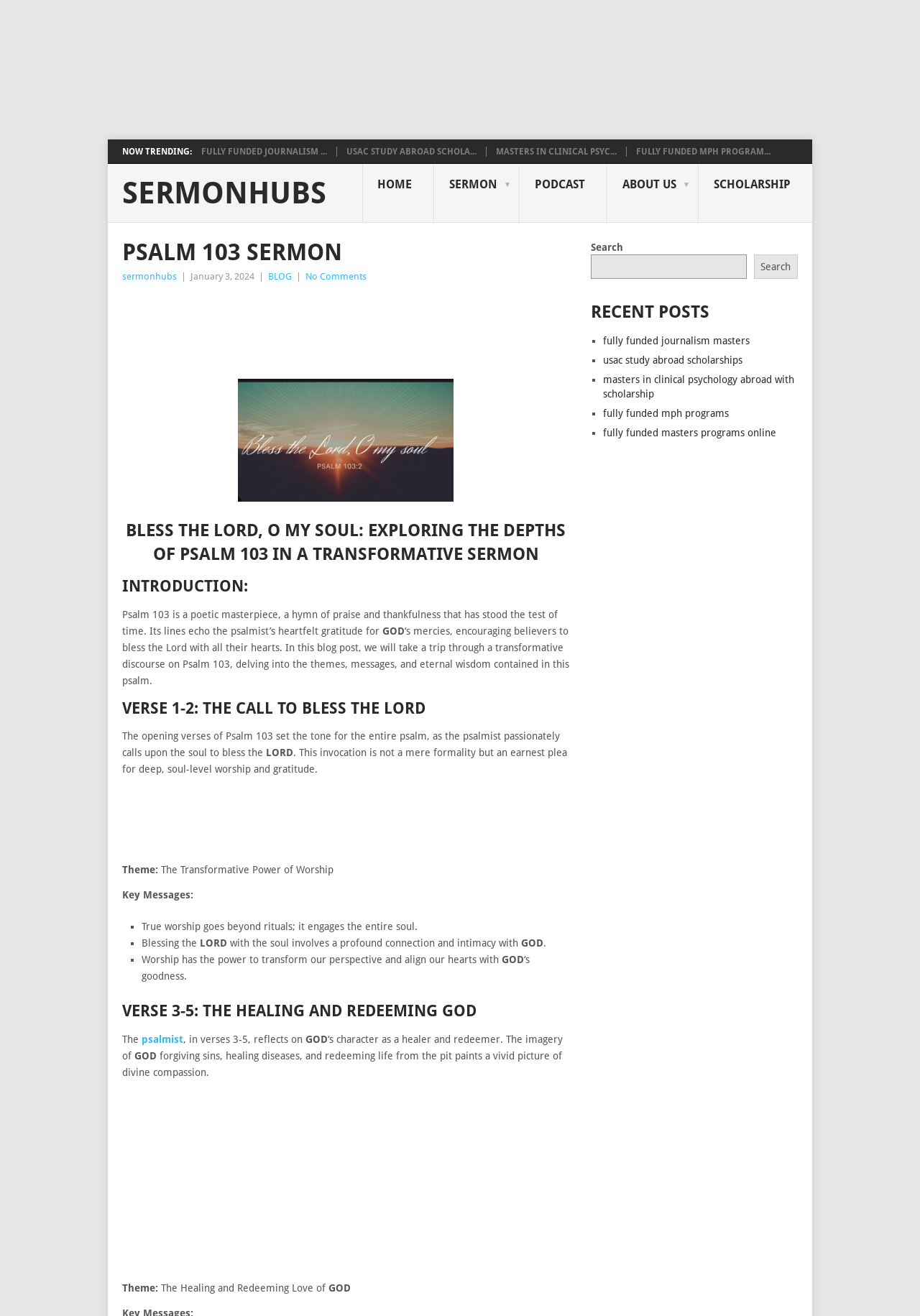Generate an in-depth caption that captures all aspects of the webpage.

This webpage is about Psalm 103 sermon on SERMONHUBS. At the top, there are two advertisements, one on the left and one on the right. Below them, there is a section titled "NOW TRENDING" with four links to trending topics. 

To the right of the trending section, there is a header with the website's name, SERMONHUBS, and a navigation menu with links to HOME, SERMON, PODCAST, ABOUT US, and SCHOLARSHIP. 

Below the navigation menu, there is a header with the title "PSALM 103 SERMON" and a link to the sermonhubs website. The sermon title is "BLESS THE LORD, O MY SOUL: EXPLORING THE DEPTHS OF PSALM 103 IN A TRANSFORMATIVE SERMON". 

The sermon is divided into sections, including an introduction, and verses 1-2, 3-5. Each section has a heading and a brief description. There are also several advertisements scattered throughout the sermon. 

On the right side of the page, there is a search bar and a section titled "RECENT POSTS" with five links to recent posts.